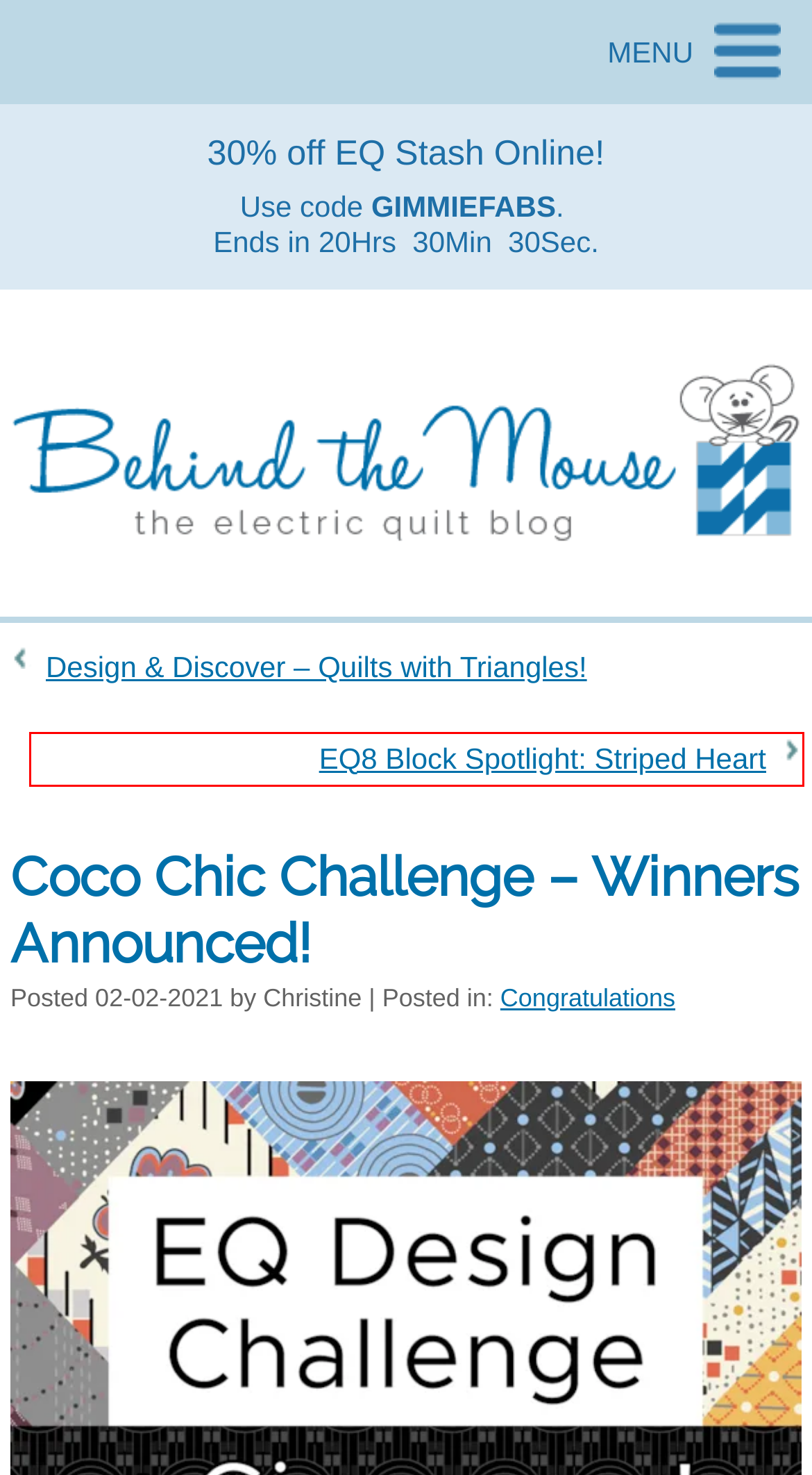A screenshot of a webpage is given, featuring a red bounding box around a UI element. Please choose the webpage description that best aligns with the new webpage after clicking the element in the bounding box. These are the descriptions:
A. EQ8 Block Spotlight: Striped Heart | The Electric Quilt Blog
B. EQ Design Challenge & Giveaway – Rose Whispers | The Electric Quilt Blog
C. Congratulations | The Electric Quilt Blog
D. The Electric Quilt Blog | Behind the Mouse
E. Design & Discover – Quilts with Triangles! | The Electric Quilt Blog
F. Something Stitched
G. Electric Quilt Support | Help Articles, Lessons, and Tutorial Videos
H. EQ Design Challenge & Giveaway – Coco Chic | The Electric Quilt Blog

A